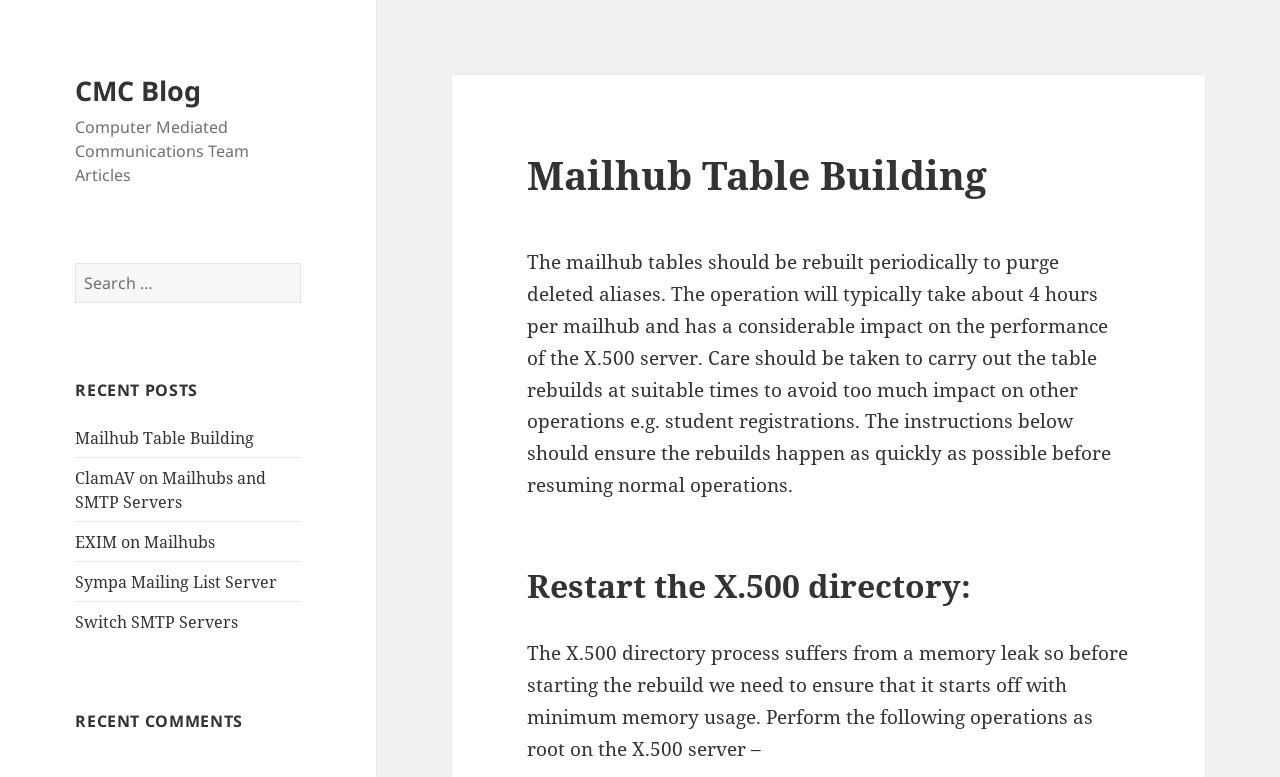Please answer the following question using a single word or phrase: 
What should be done before rebuilding mailhub tables?

Restart X.500 directory